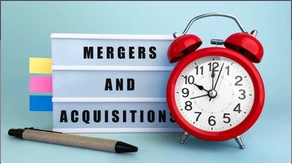Please give a concise answer to this question using a single word or phrase: 
What is the background color of the image?

Soft blue